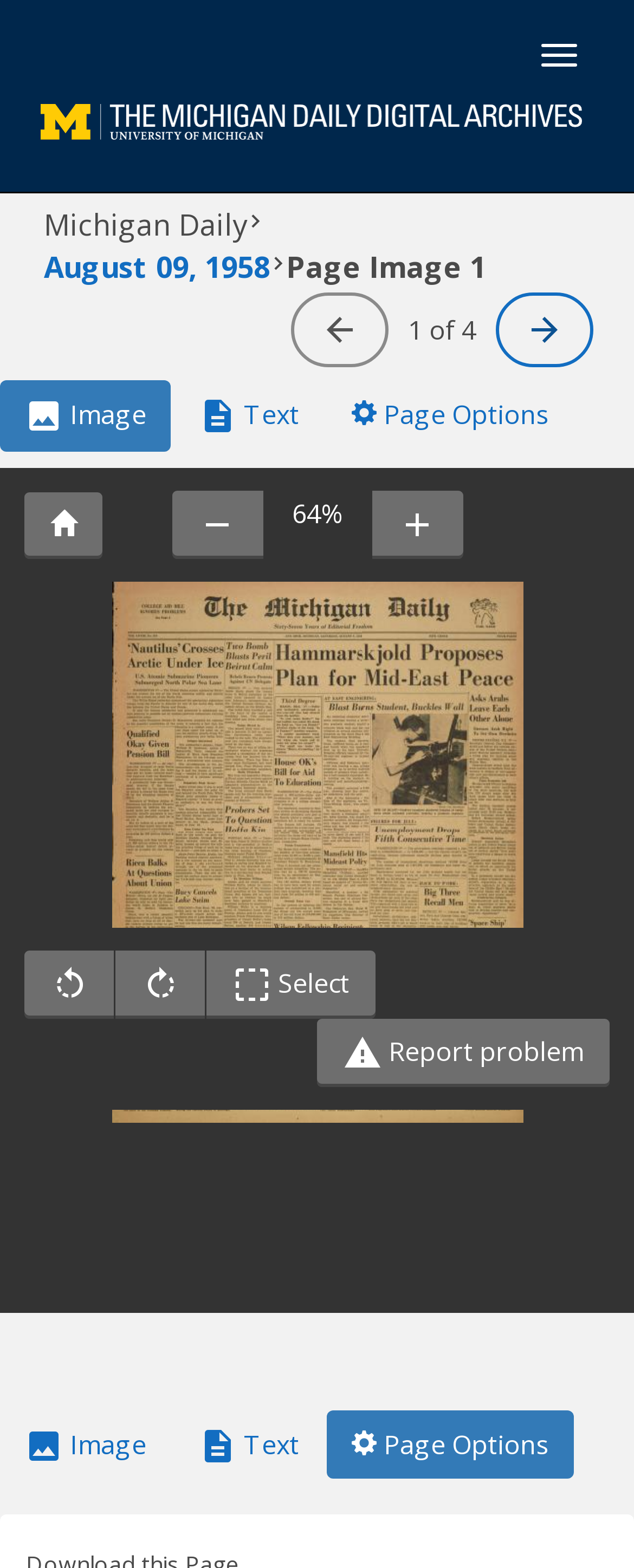Provide the bounding box coordinates of the HTML element described by the text: "Image". The coordinates should be in the format [left, top, right, bottom] with values between 0 and 1.

[0.0, 0.243, 0.269, 0.288]